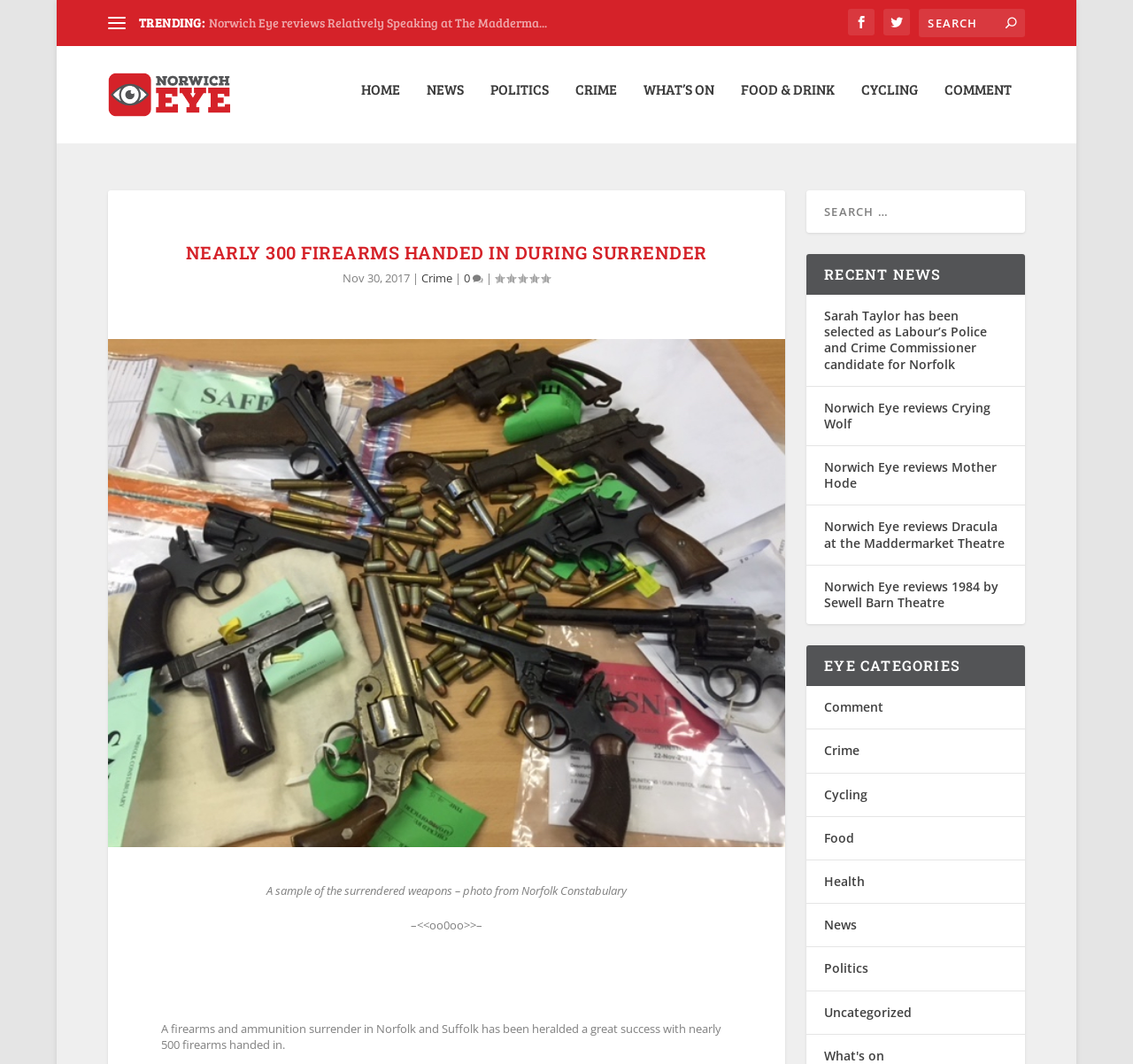Please identify the bounding box coordinates of the element's region that needs to be clicked to fulfill the following instruction: "Click on the Home link". The bounding box coordinates should consist of four float numbers between 0 and 1, i.e., [left, top, right, bottom].

None